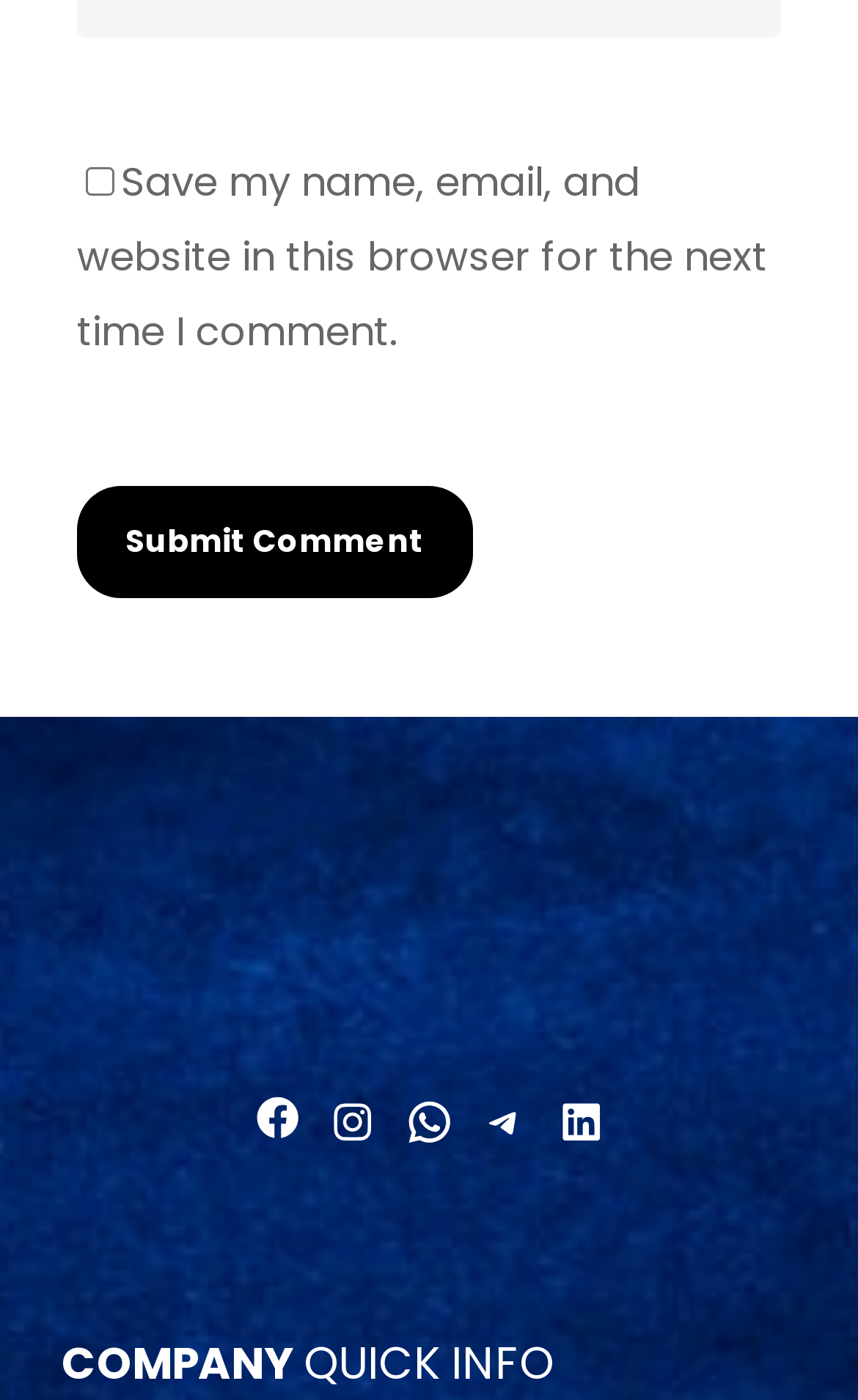What is the figure above the social media links?
Refer to the image and answer the question using a single word or phrase.

An image